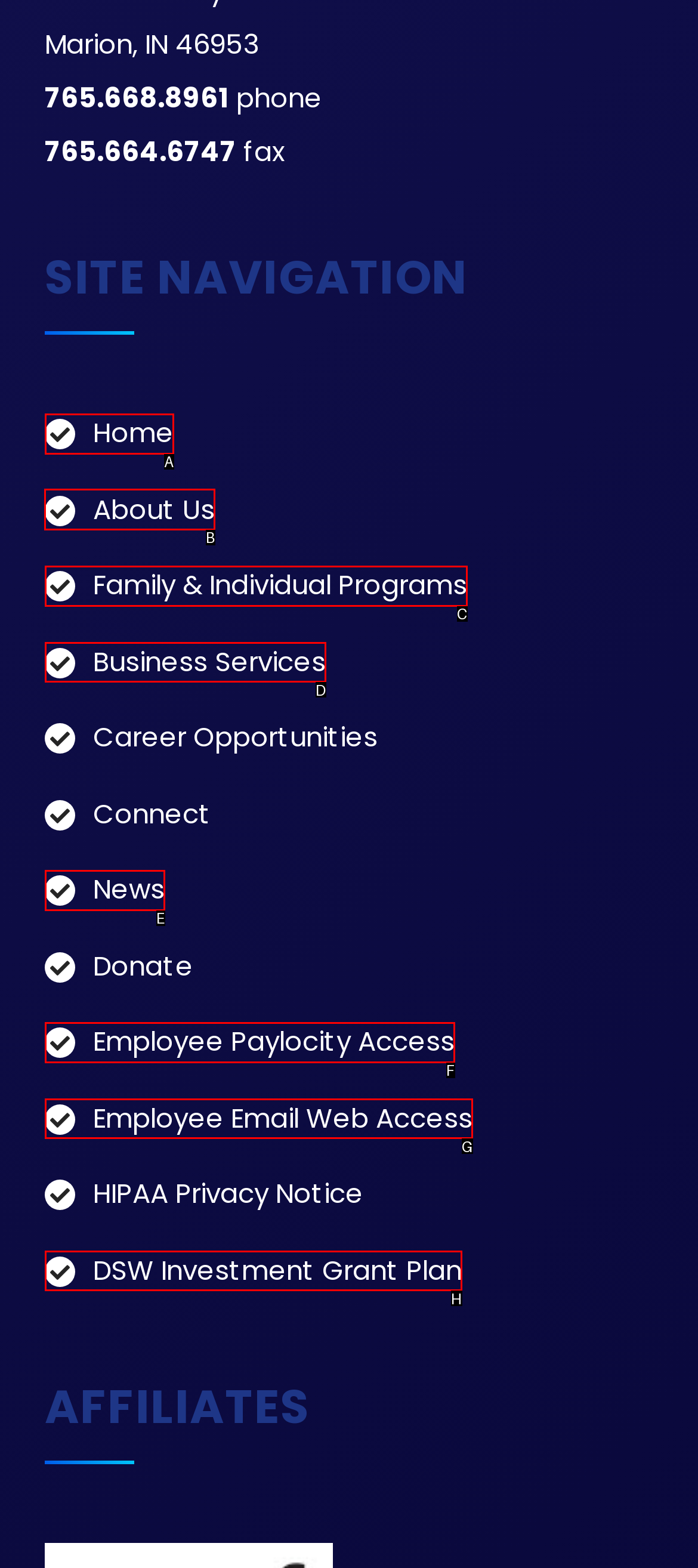Choose the HTML element that should be clicked to achieve this task: learn about the organization
Respond with the letter of the correct choice.

B